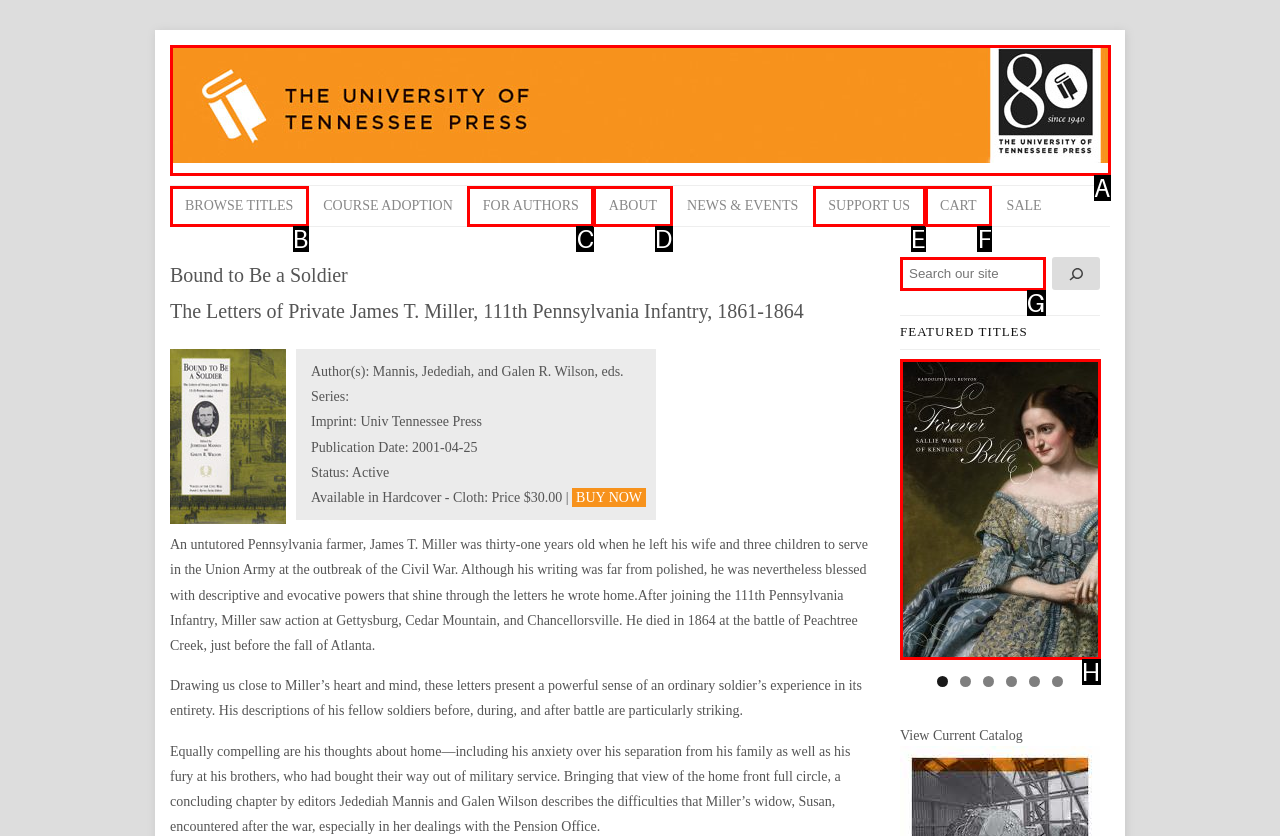Select the letter that corresponds to the description: alt="University of Tennessee Press". Provide your answer using the option's letter.

A